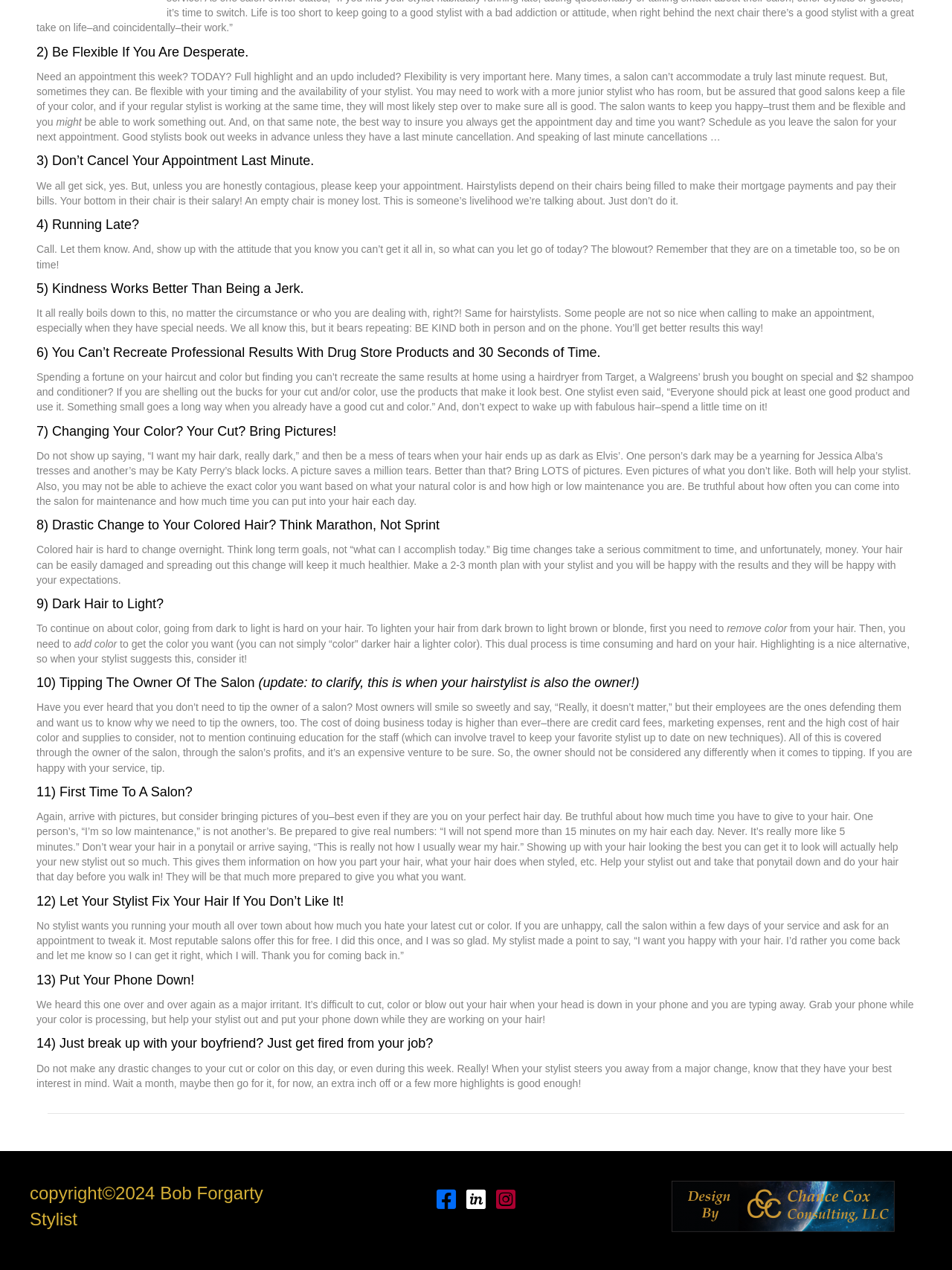Determine the bounding box coordinates (top-left x, top-left y, bottom-right x, bottom-right y) of the UI element described in the following text: alt="CCC-Ftr-Insert" title="CCC-Ftr-Insert"

[0.706, 0.945, 0.94, 0.954]